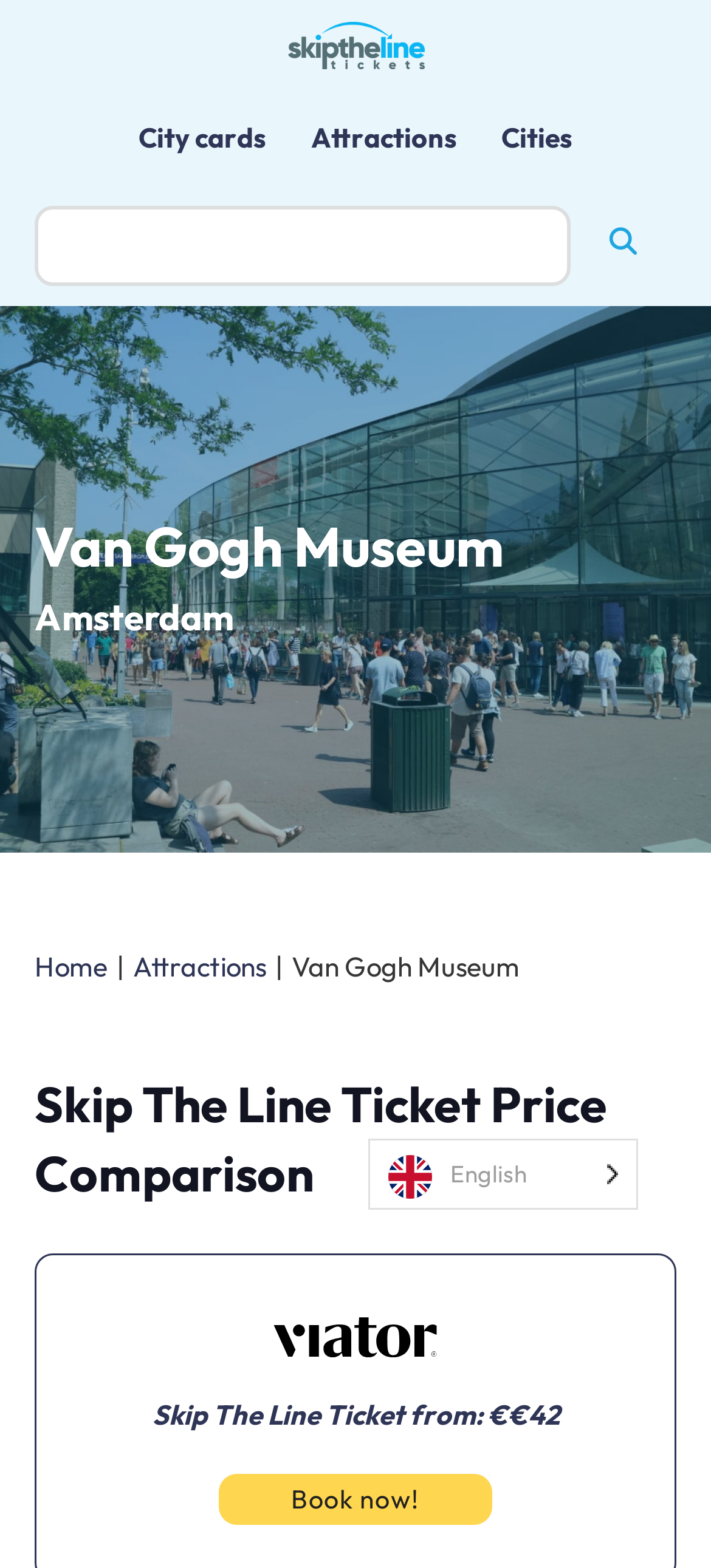What is the action of the 'Book now!' button?
Refer to the screenshot and respond with a concise word or phrase.

To book a ticket